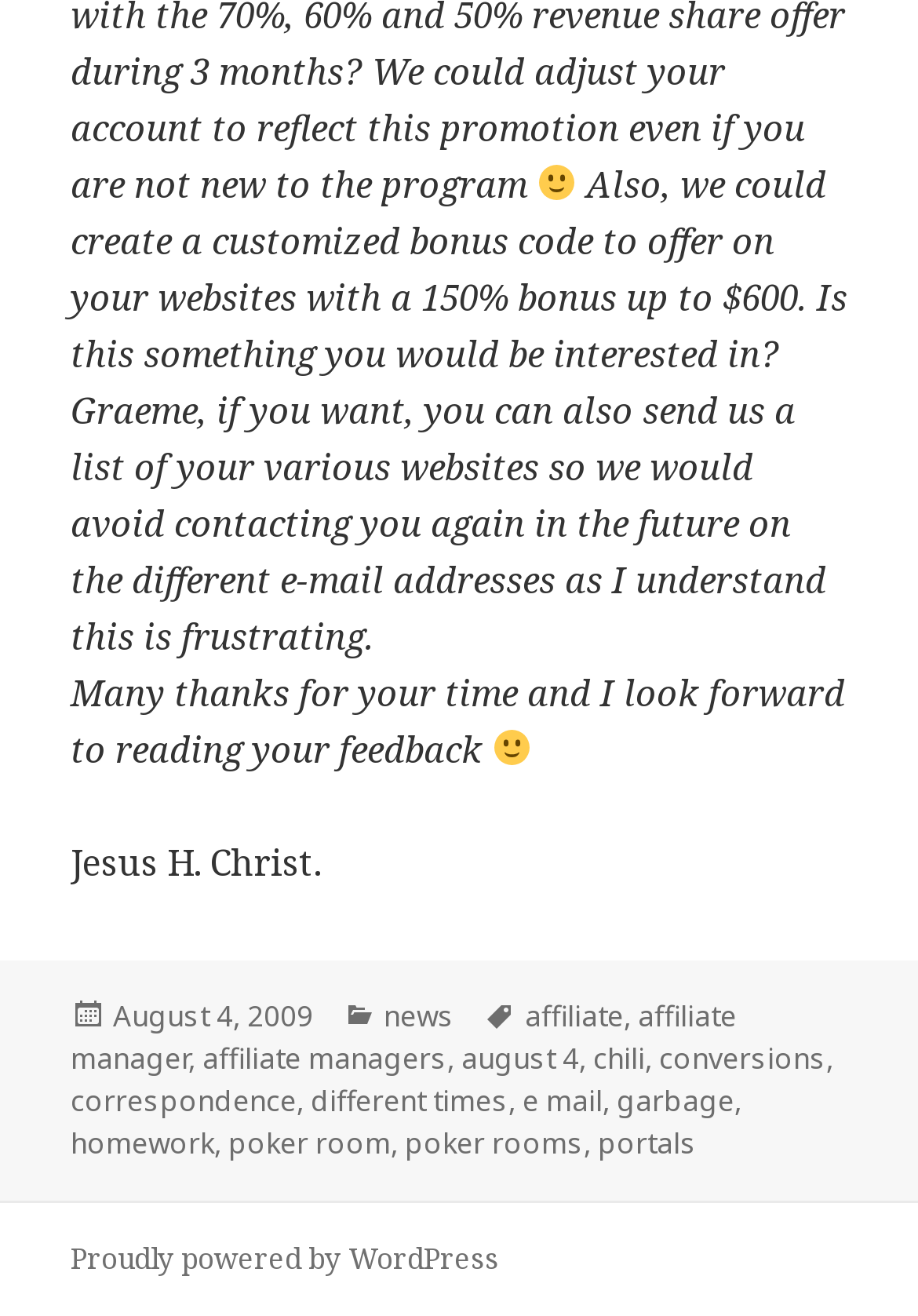Please identify the bounding box coordinates of the area I need to click to accomplish the following instruction: "Click the link to view WordPress".

[0.077, 0.941, 0.544, 0.973]